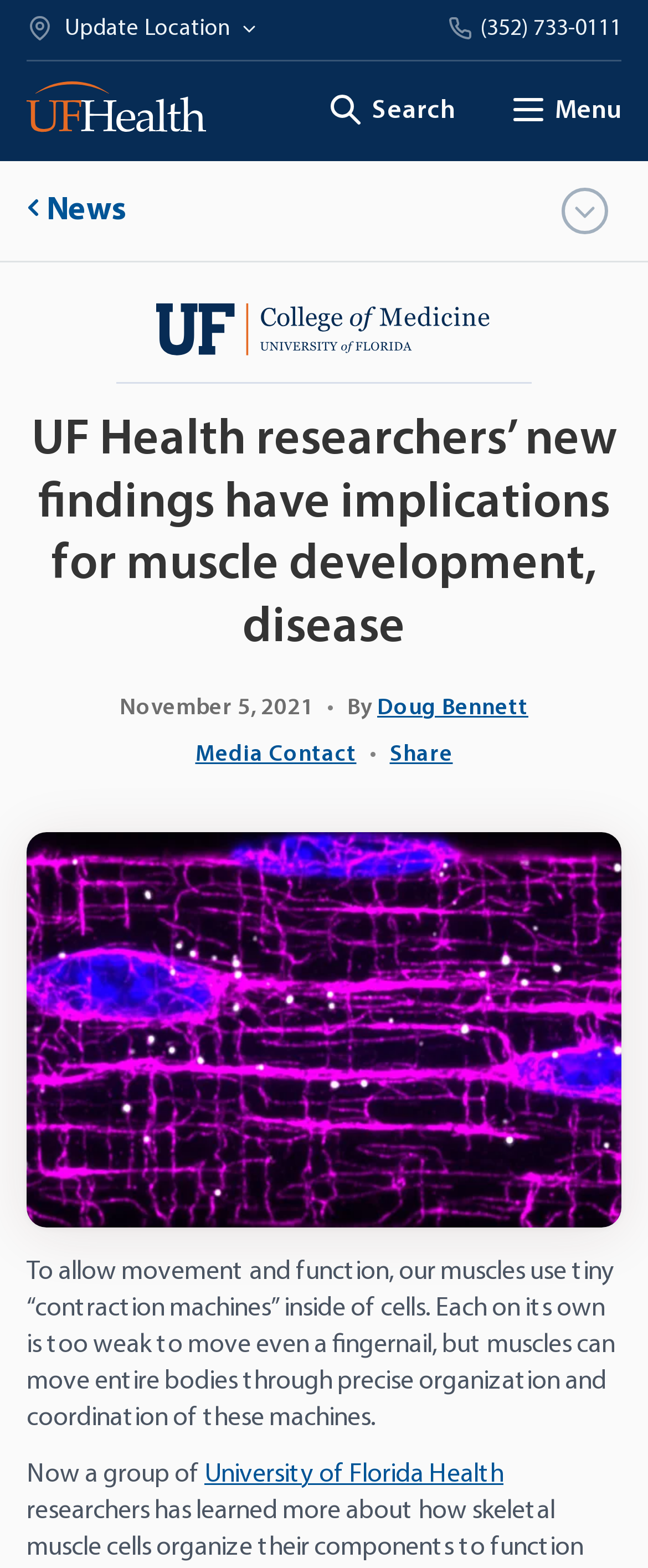What is the function of the 'Toggle site search' button?
Your answer should be a single word or phrase derived from the screenshot.

To search the site